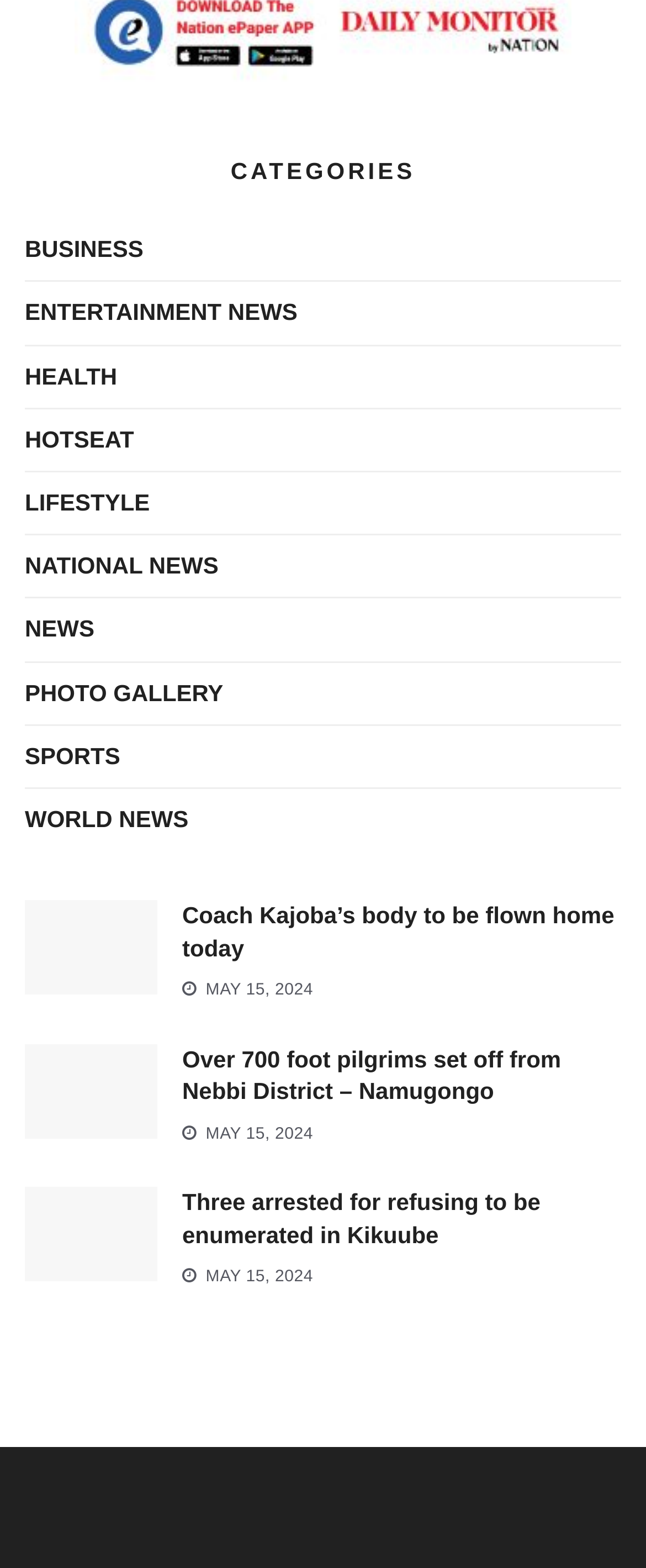From the screenshot, find the bounding box of the UI element matching this description: "Business". Supply the bounding box coordinates in the form [left, top, right, bottom], each a float between 0 and 1.

[0.038, 0.146, 0.222, 0.173]